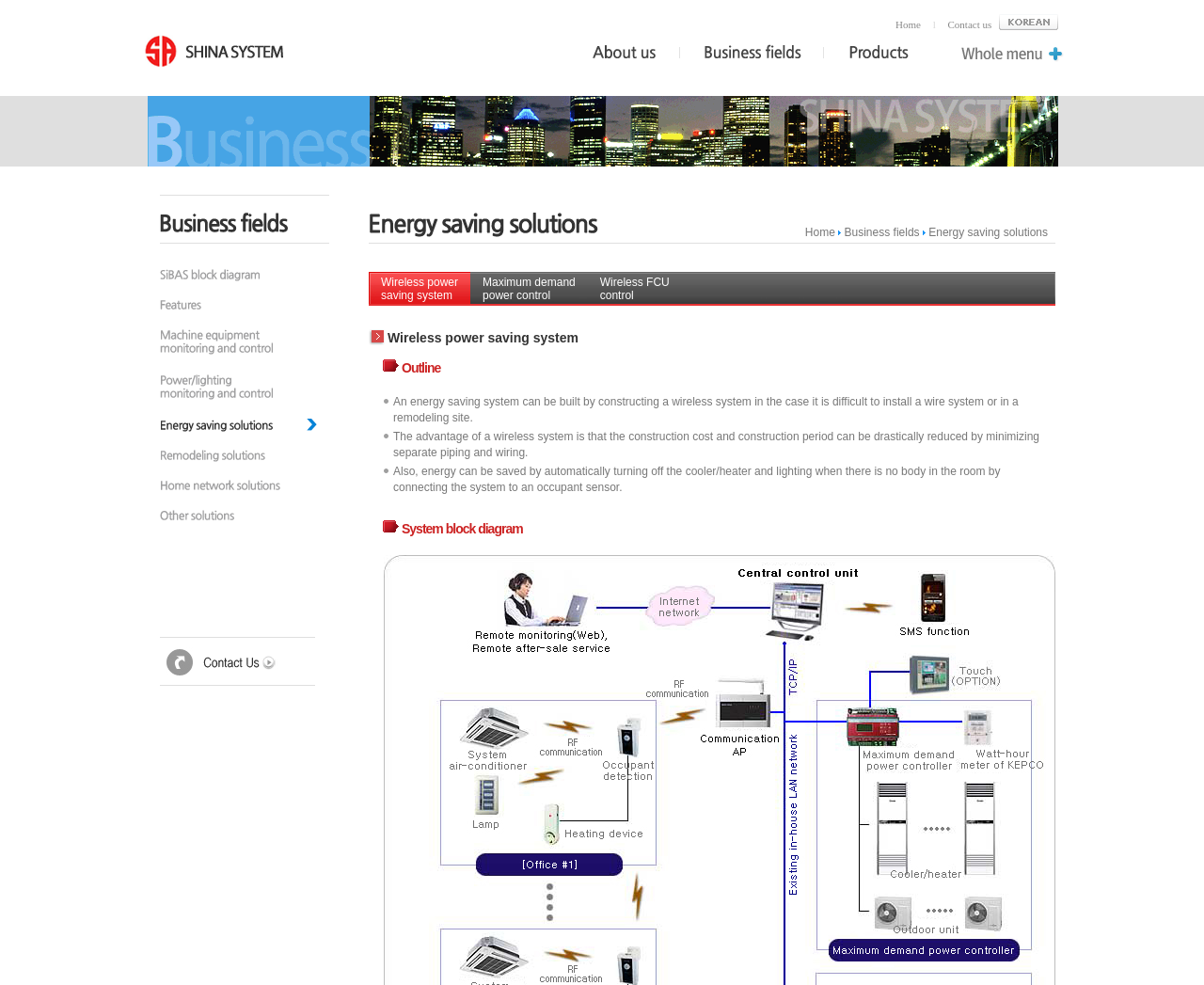Summarize the webpage in an elaborate manner.

The webpage is about ShinaSystem's business fields, specifically focusing on energy saving solutions. At the top left, there is a heading "ShinaSystem" with a link and an image. To the right of it, there are several links, including "Home", "Contact us", "KOREAN SITE", and others.

Below the top navigation bar, there is a large image spanning across the page. Underneath the image, there is a heading "Business fields" with an image. To the right of it, there are several links related to business fields, including "SiBAS block diagram", "Features", and others.

Further down the page, there is a section dedicated to energy saving solutions. It has a heading "Energy saving solutions" with an image. Below it, there are several links to specific solutions, including "Wireless power saving system", "Maximum demand power control", and others.

The page also features a section with static text describing the advantages of a wireless system, including reduced construction cost and period, and energy savings through automated control. There is also a section with a heading "System block diagram".

Throughout the page, there are numerous images accompanying the links and headings, providing visual aids to the text. The overall layout is organized, with clear headings and concise text, making it easy to navigate and understand the content.